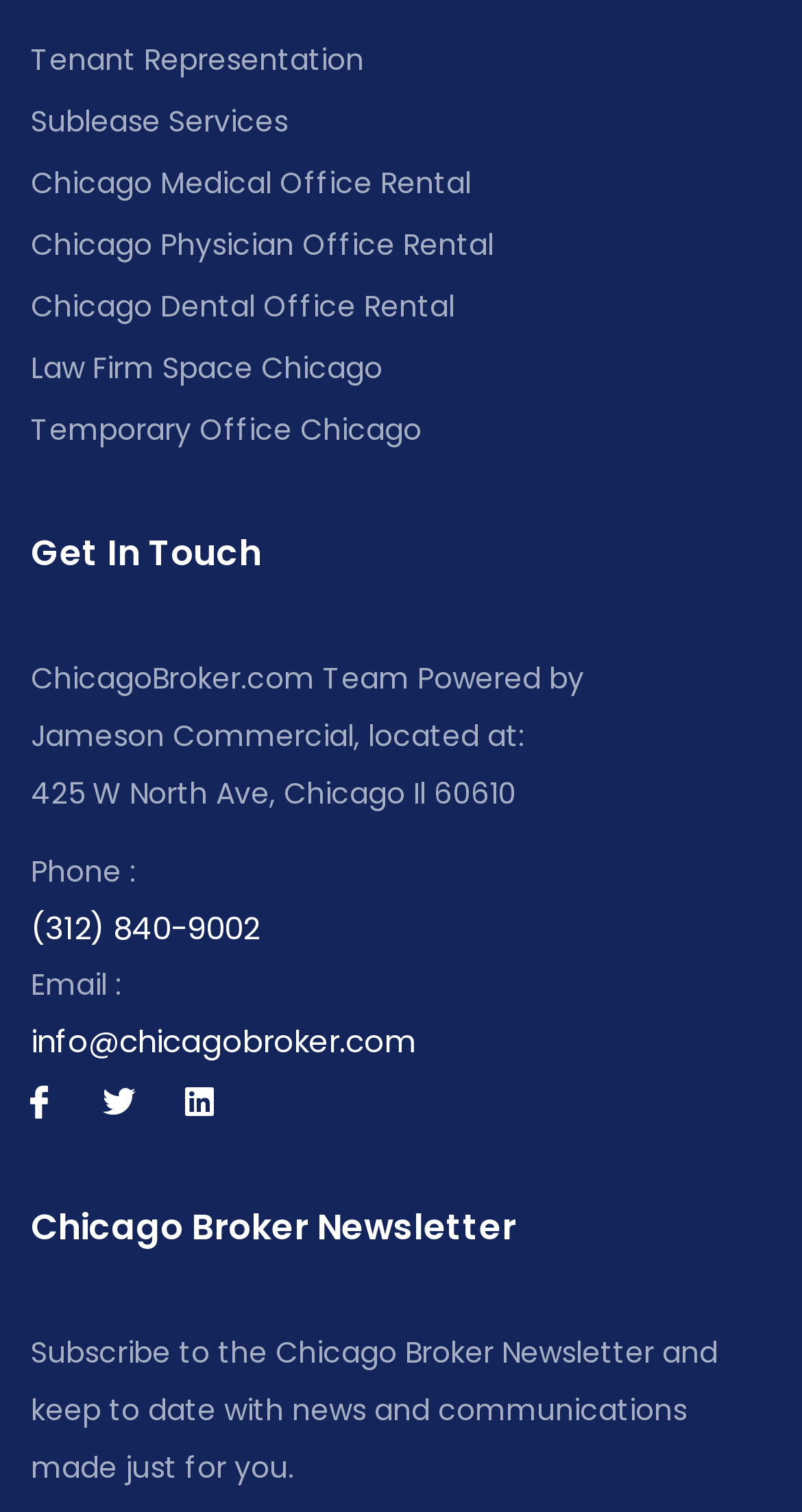Observe the image and answer the following question in detail: What is the company name?

The company name can be found in the StaticText element 'ChicagoBroker.com Team Powered by Jameson Commercial, located at:' which indicates that the company name is Jameson Commercial.